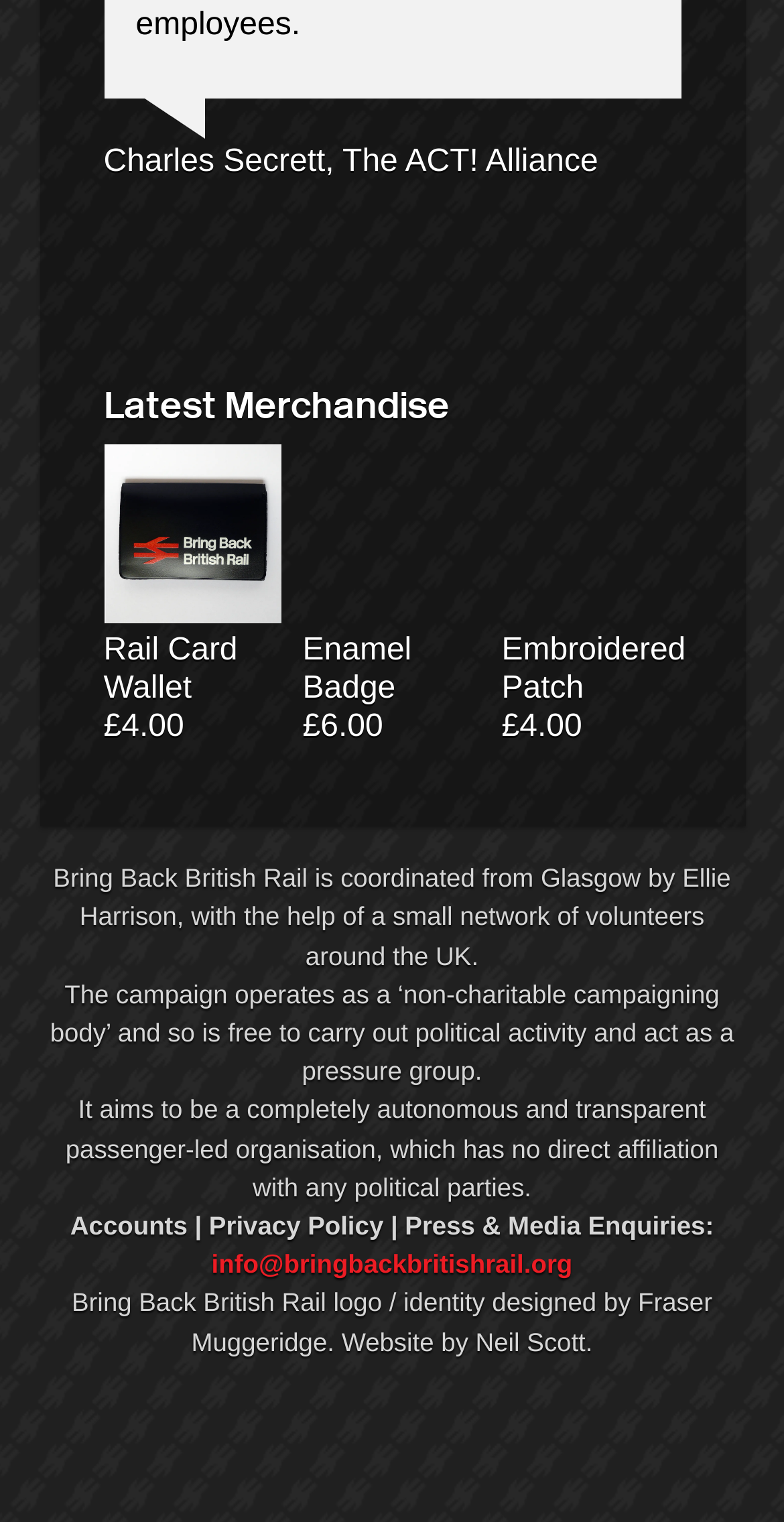Can you find the bounding box coordinates for the element that needs to be clicked to execute this instruction: "Visit the Bring Back British Rail homepage"? The coordinates should be given as four float numbers between 0 and 1, i.e., [left, top, right, bottom].

[0.068, 0.567, 0.392, 0.587]